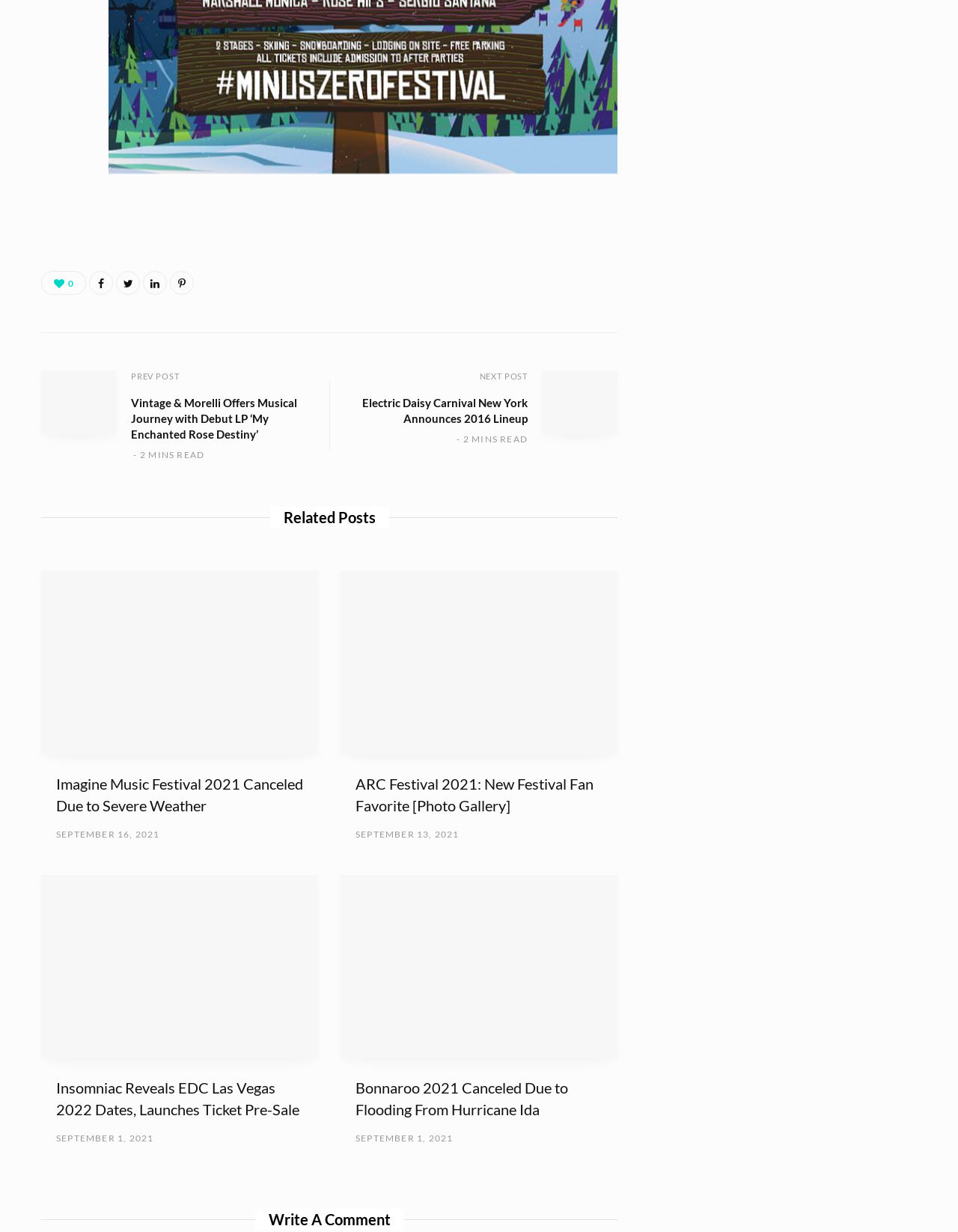How many minutes does it take to read the second article?
Use the image to give a comprehensive and detailed response to the question.

I looked at the second article element [152] and found the StaticText element [460] inside it, which contains the text '2 MINS READ'.